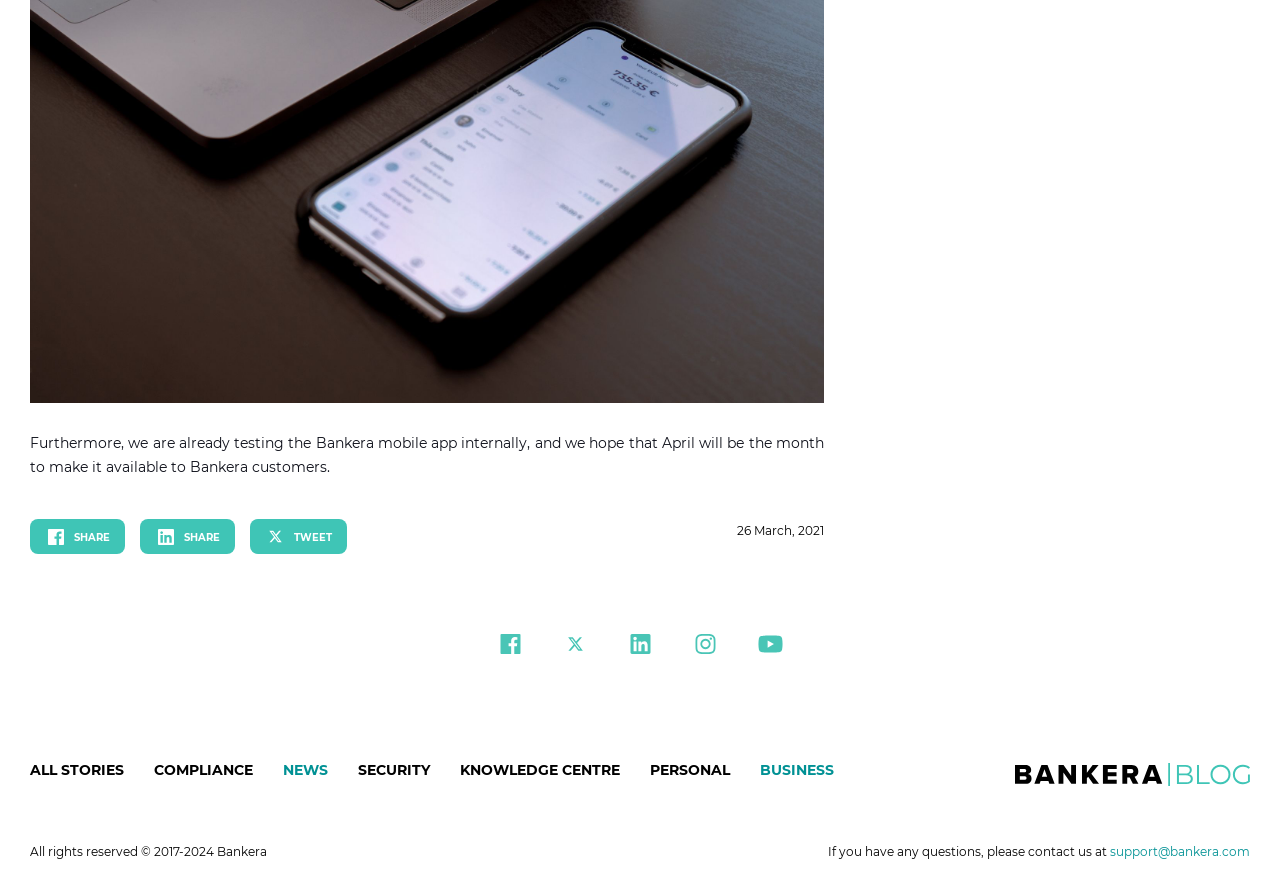Locate the bounding box of the user interface element based on this description: "All Stories".

[0.023, 0.849, 0.097, 0.9]